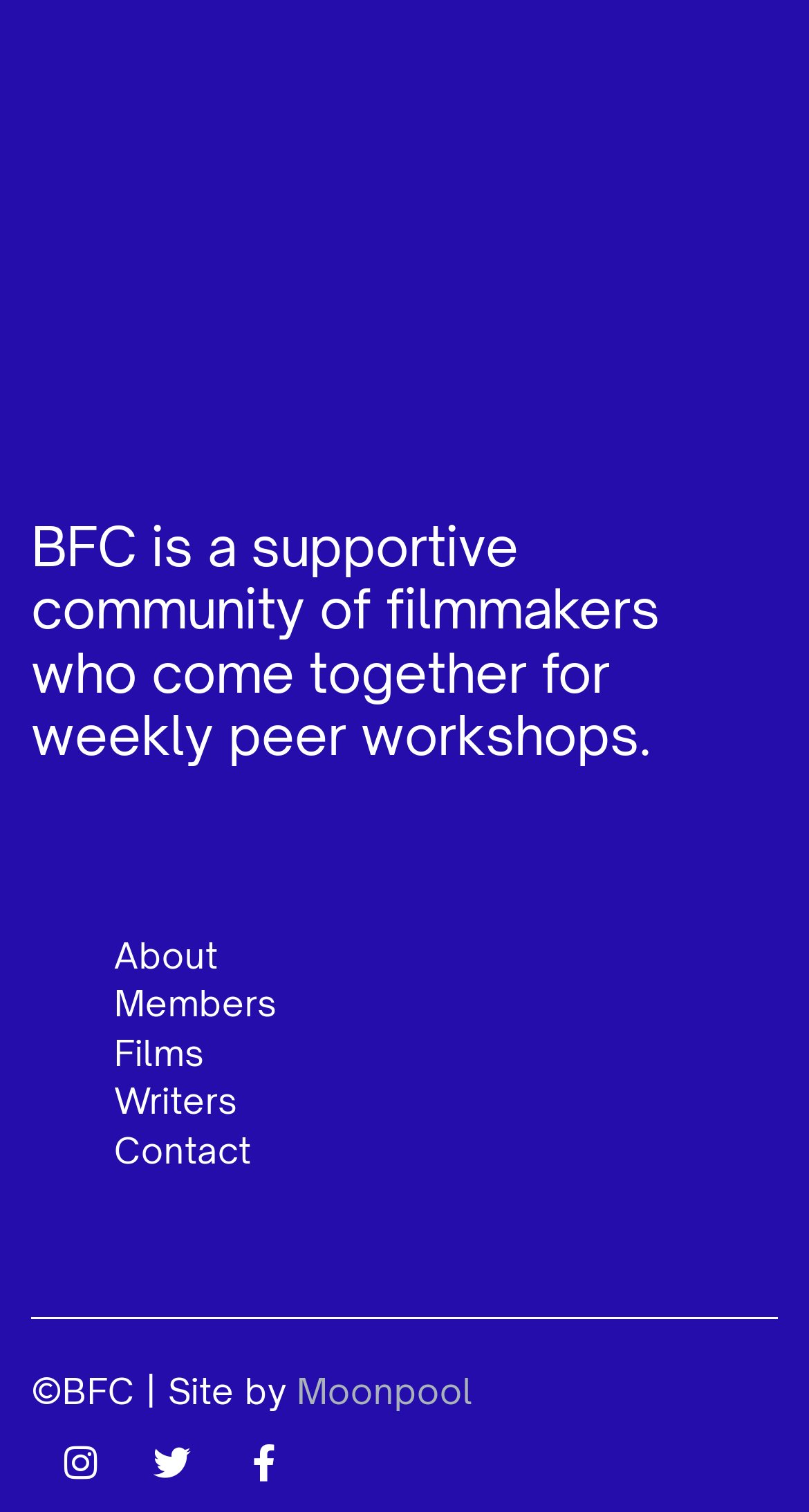Find the bounding box coordinates of the element's region that should be clicked in order to follow the given instruction: "view films". The coordinates should consist of four float numbers between 0 and 1, i.e., [left, top, right, bottom].

[0.141, 0.681, 0.251, 0.71]